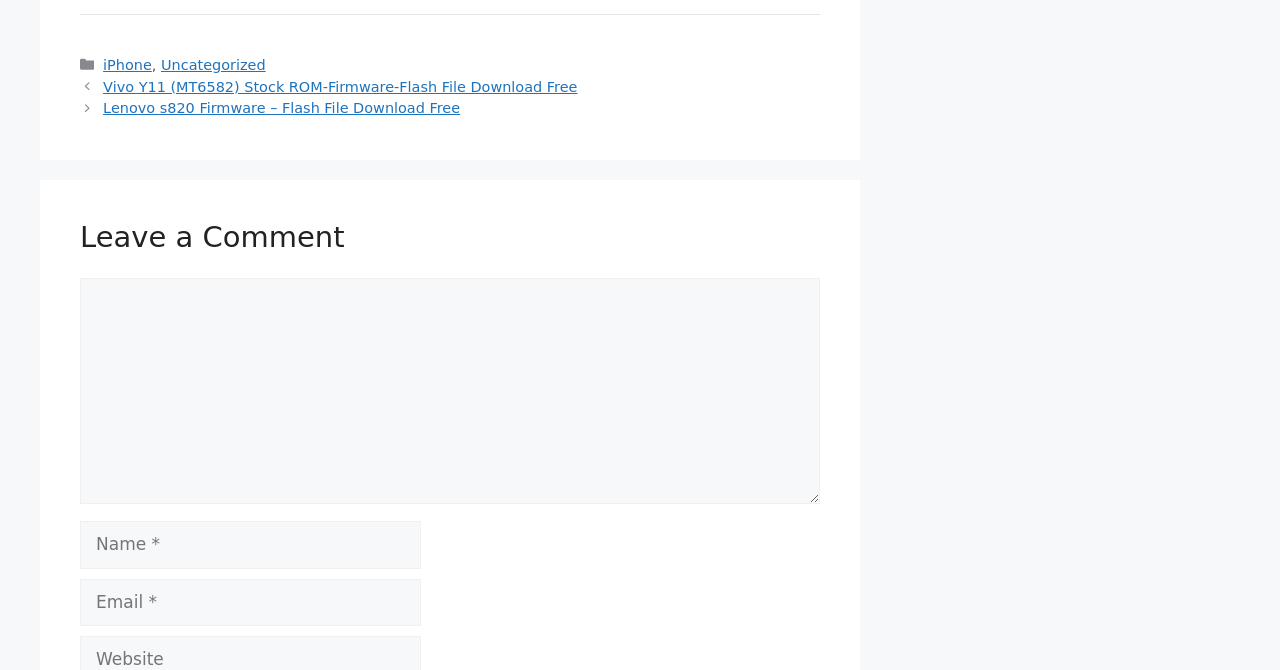Provide a short answer to the following question with just one word or phrase: How many links are in the footer?

3